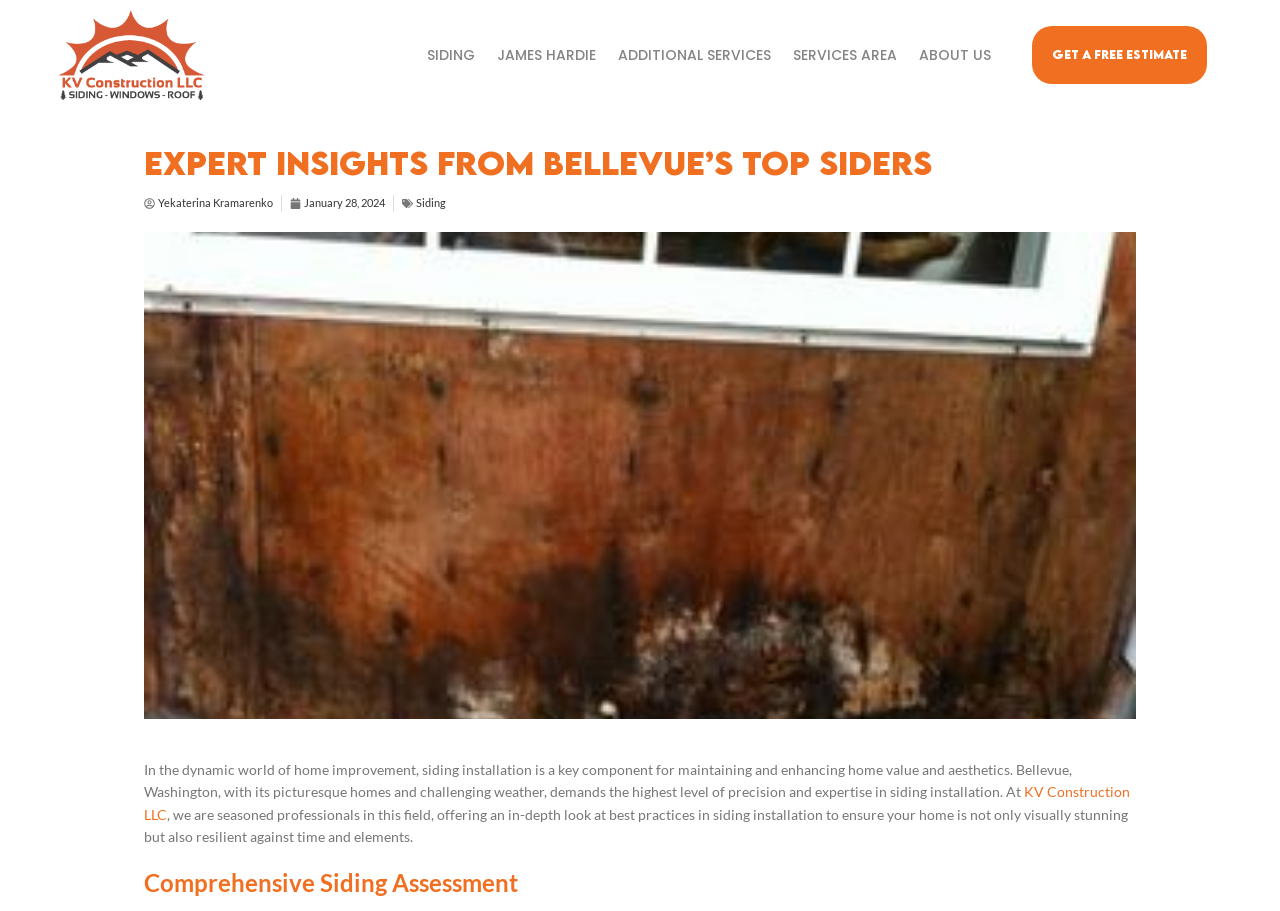Locate the bounding box coordinates of the area that needs to be clicked to fulfill the following instruction: "Click the KV construction LLC logo". The coordinates should be in the format of four float numbers between 0 and 1, namely [left, top, right, bottom].

[0.039, 0.011, 0.166, 0.11]